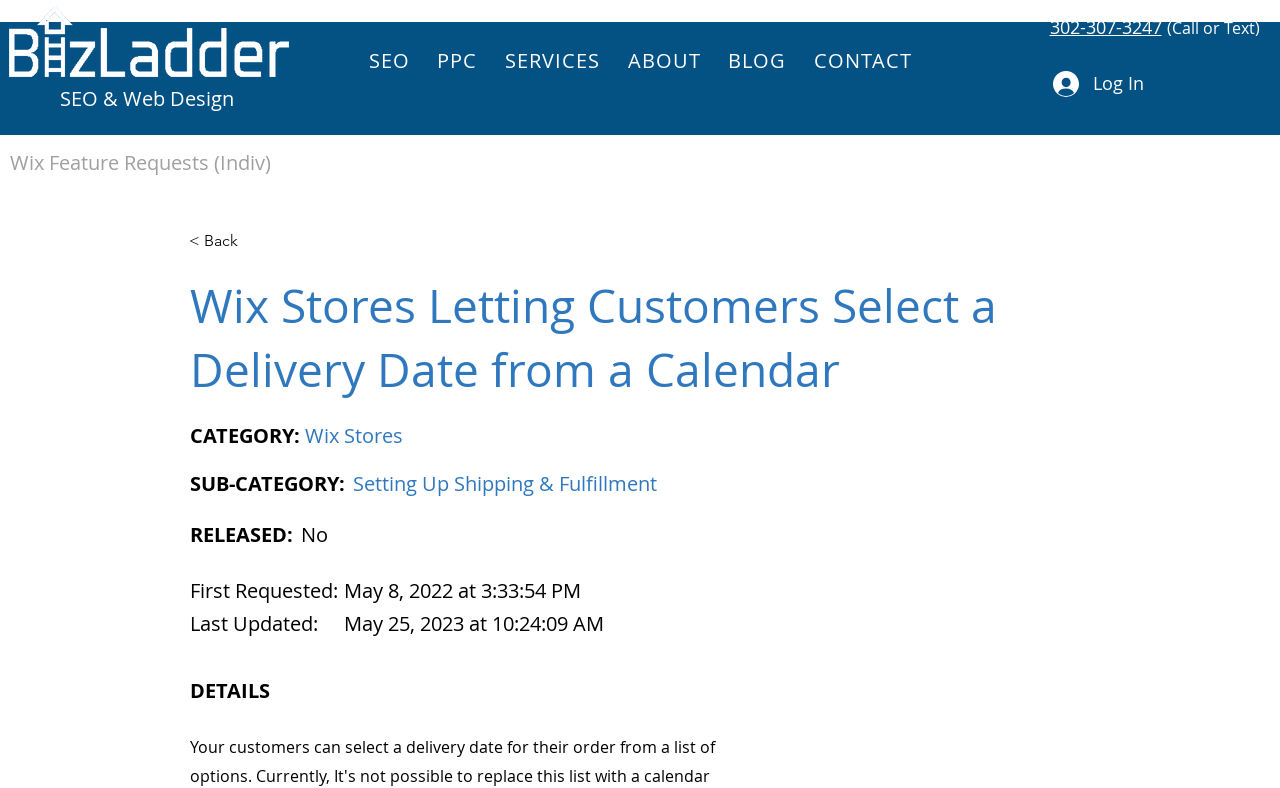Identify the bounding box coordinates for the element you need to click to achieve the following task: "View the 'Wix Feature Requests' menu". The coordinates must be four float values ranging from 0 to 1, formatted as [left, top, right, bottom].

[0.0, 0.18, 0.22, 0.231]